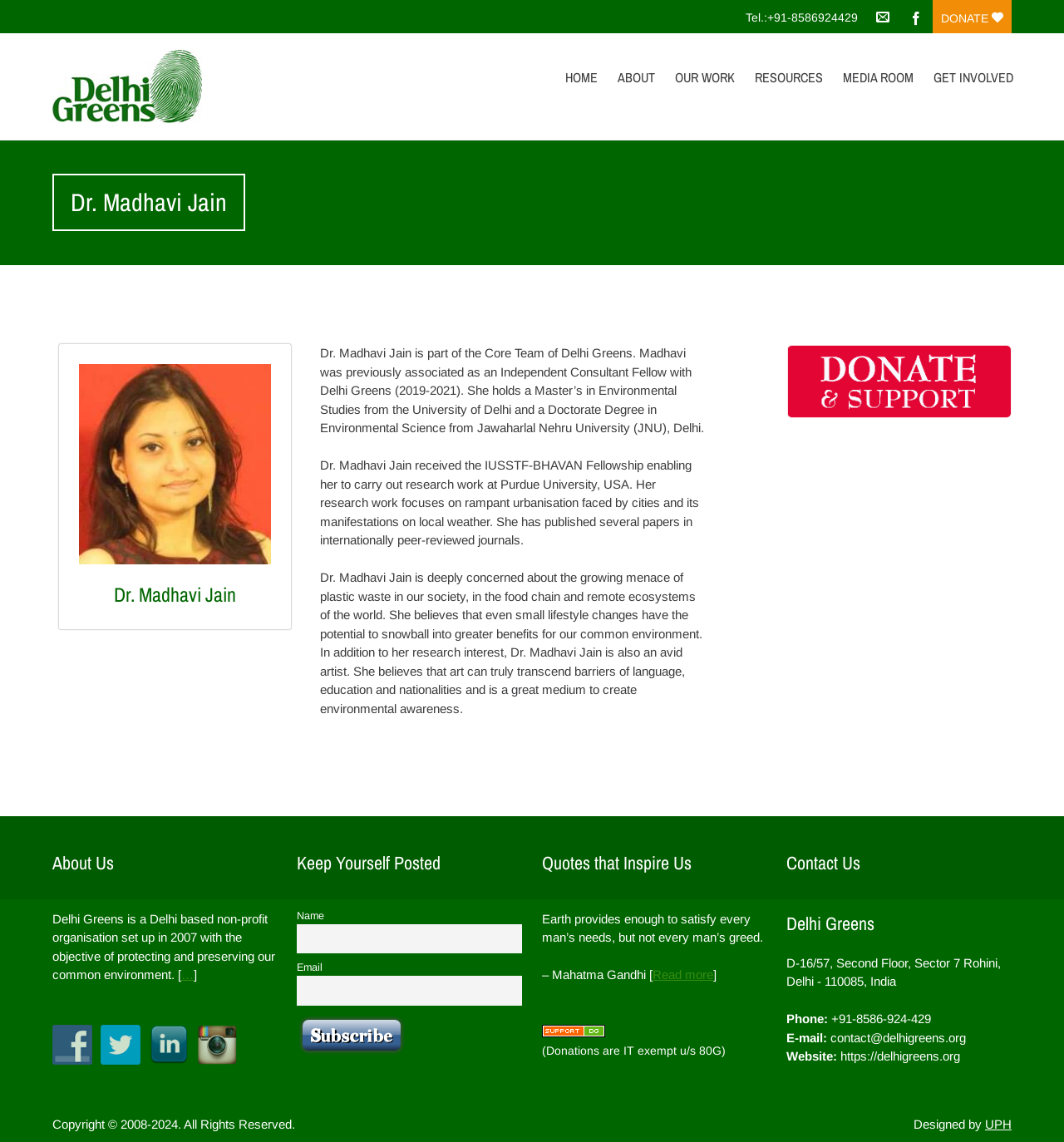Using the element description Tel.:+91-8586924429, predict the bounding box coordinates for the UI element. Provide the coordinates in (top-left x, top-left y, bottom-right x, bottom-right y) format with values ranging from 0 to 1.

[0.701, 0.0, 0.814, 0.023]